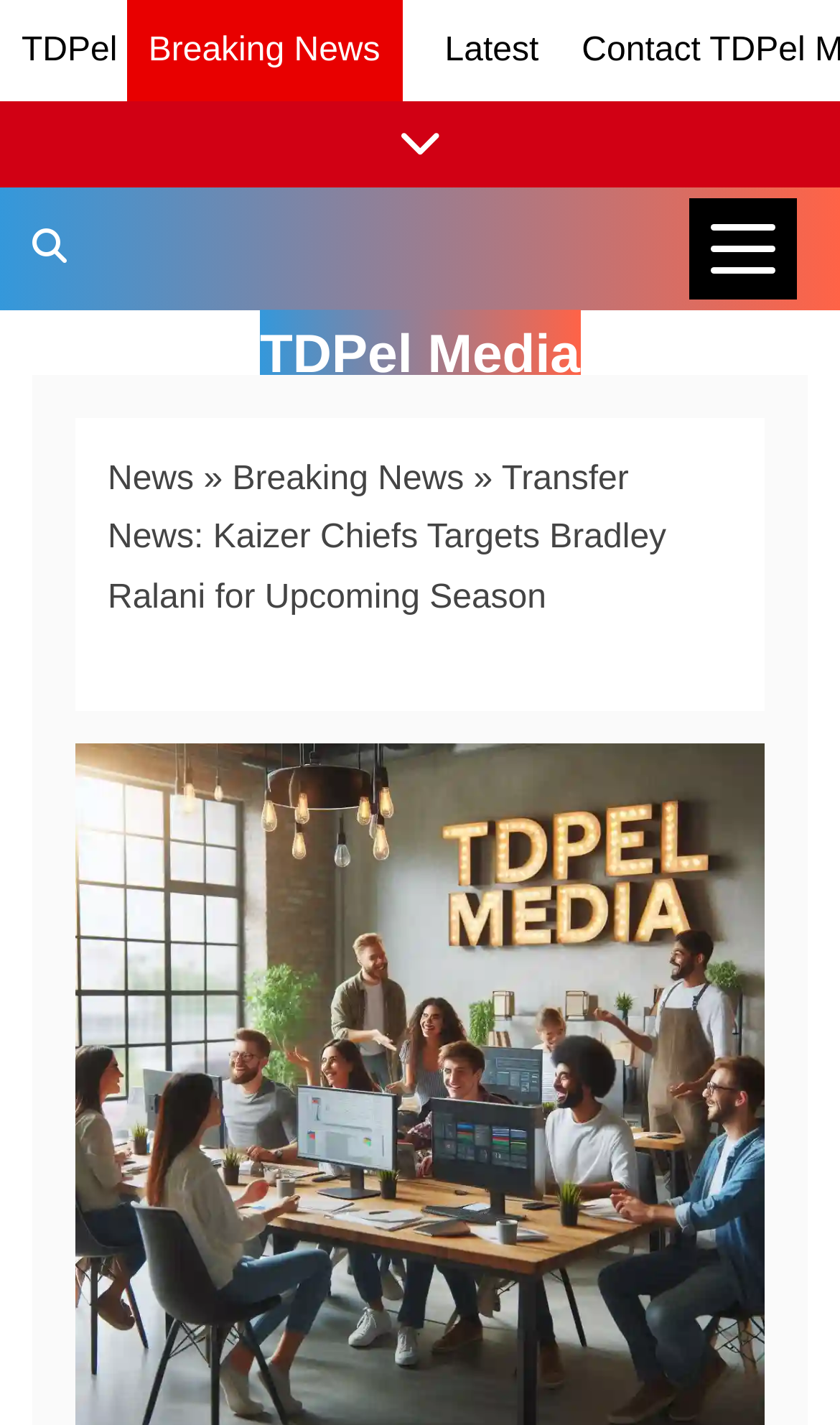What is the target of Kaizer Chiefs?
Ensure your answer is thorough and detailed.

The target of Kaizer Chiefs can be determined by looking at the title of the webpage, which states 'Transfer News: Kaizer Chiefs Targets Bradley Ralani For Upcoming Season'.